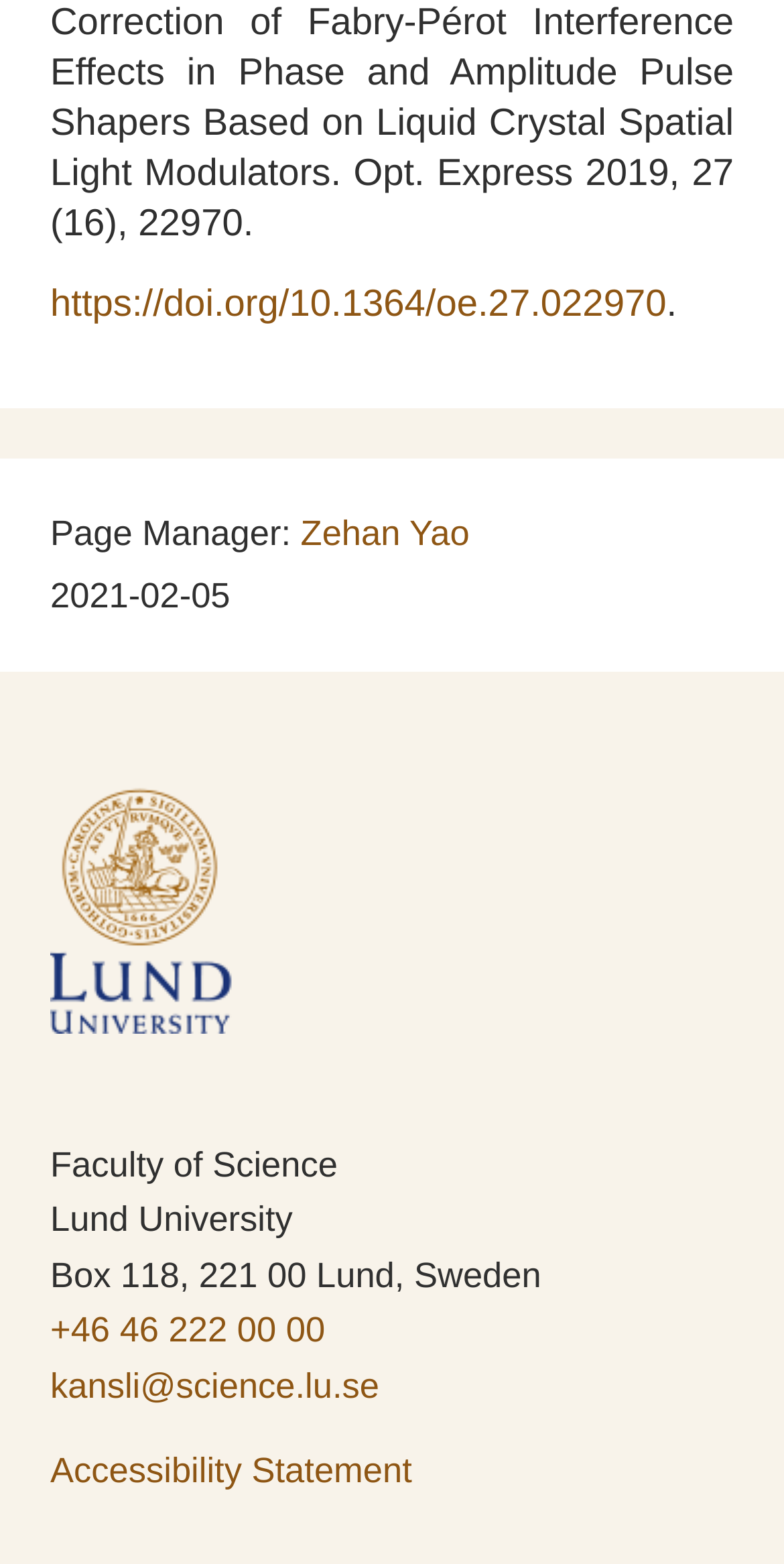Use a single word or phrase to respond to the question:
What is the date mentioned on the webpage?

2021-02-05